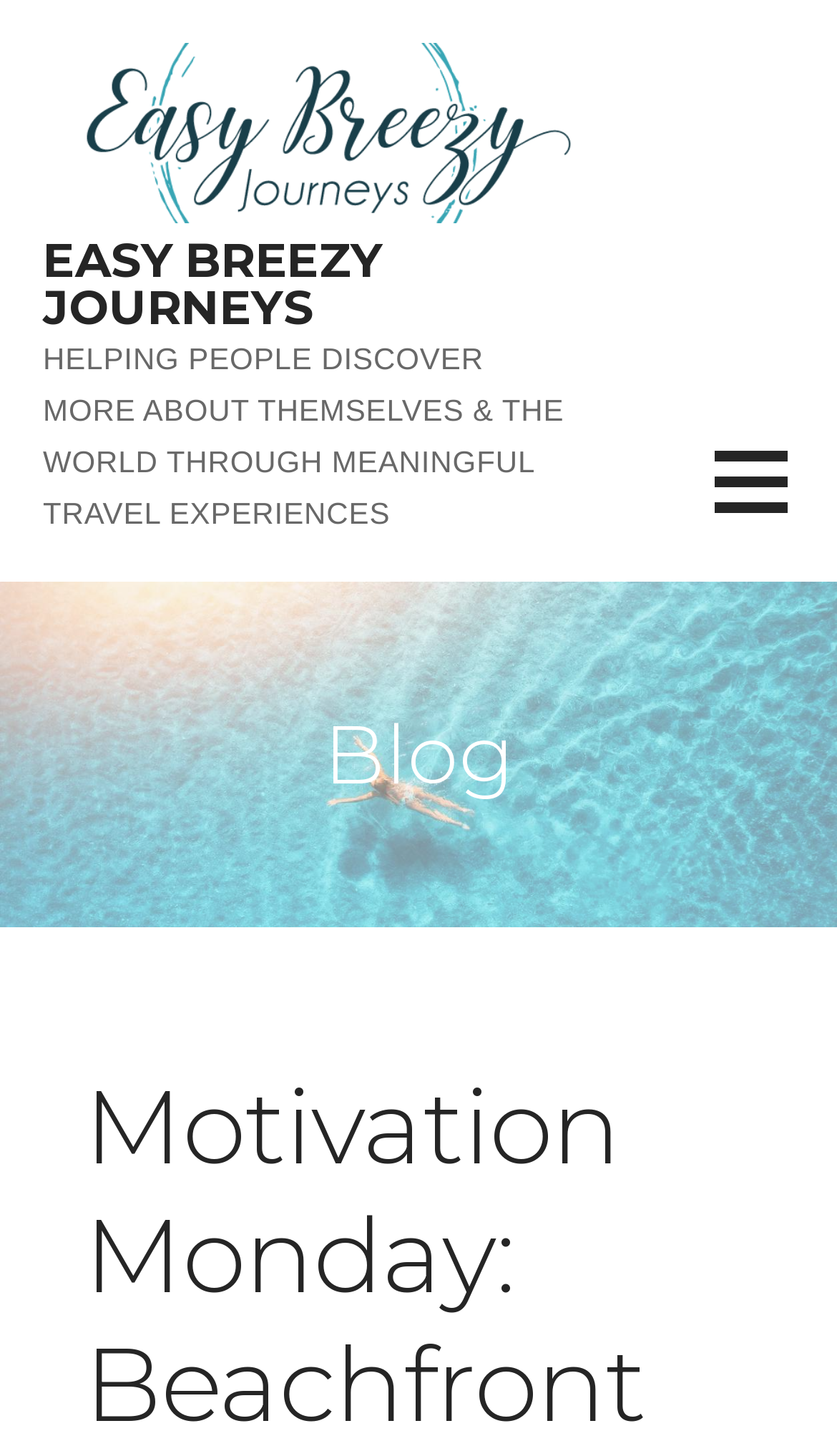Identify the bounding box of the UI component described as: "parent_node: EASY BREEZY JOURNEYS".

[0.051, 0.132, 0.699, 0.16]